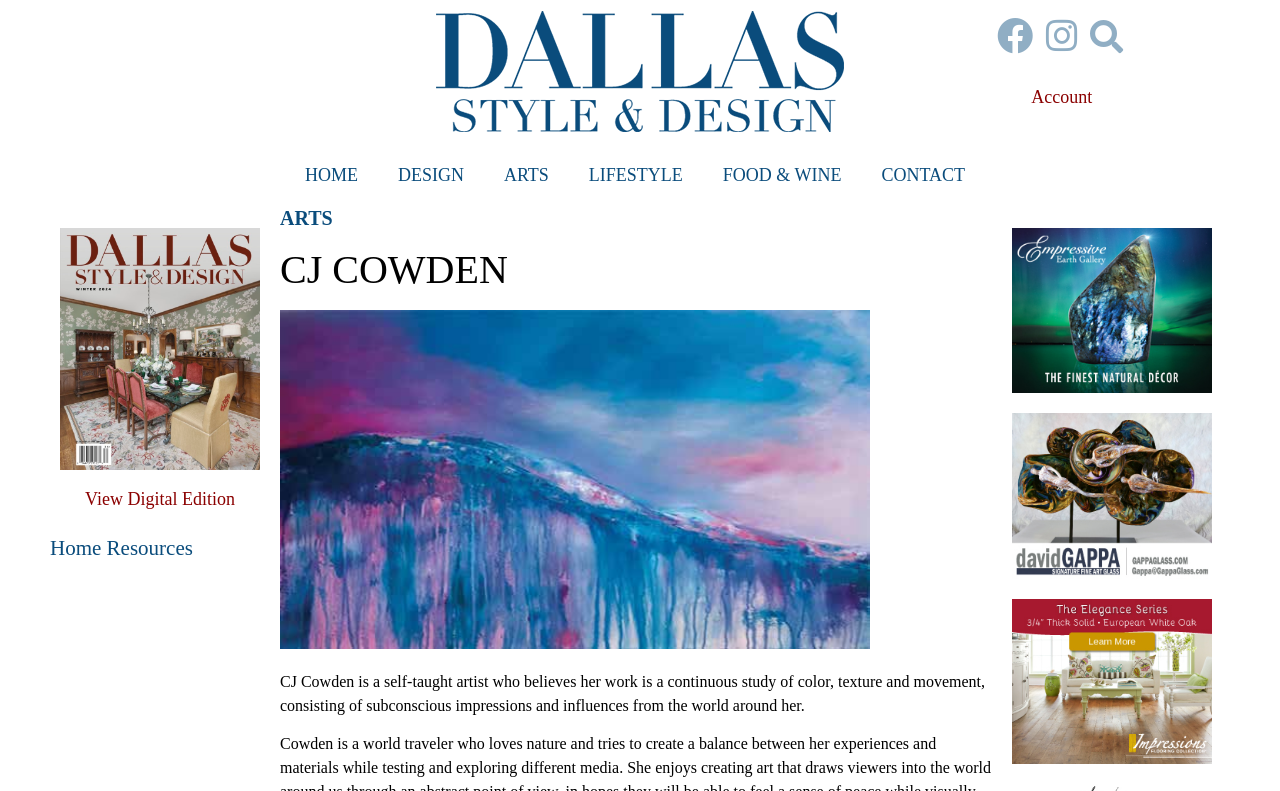Please locate the bounding box coordinates of the element that needs to be clicked to achieve the following instruction: "Go to HOME page". The coordinates should be four float numbers between 0 and 1, i.e., [left, top, right, bottom].

[0.223, 0.192, 0.295, 0.25]